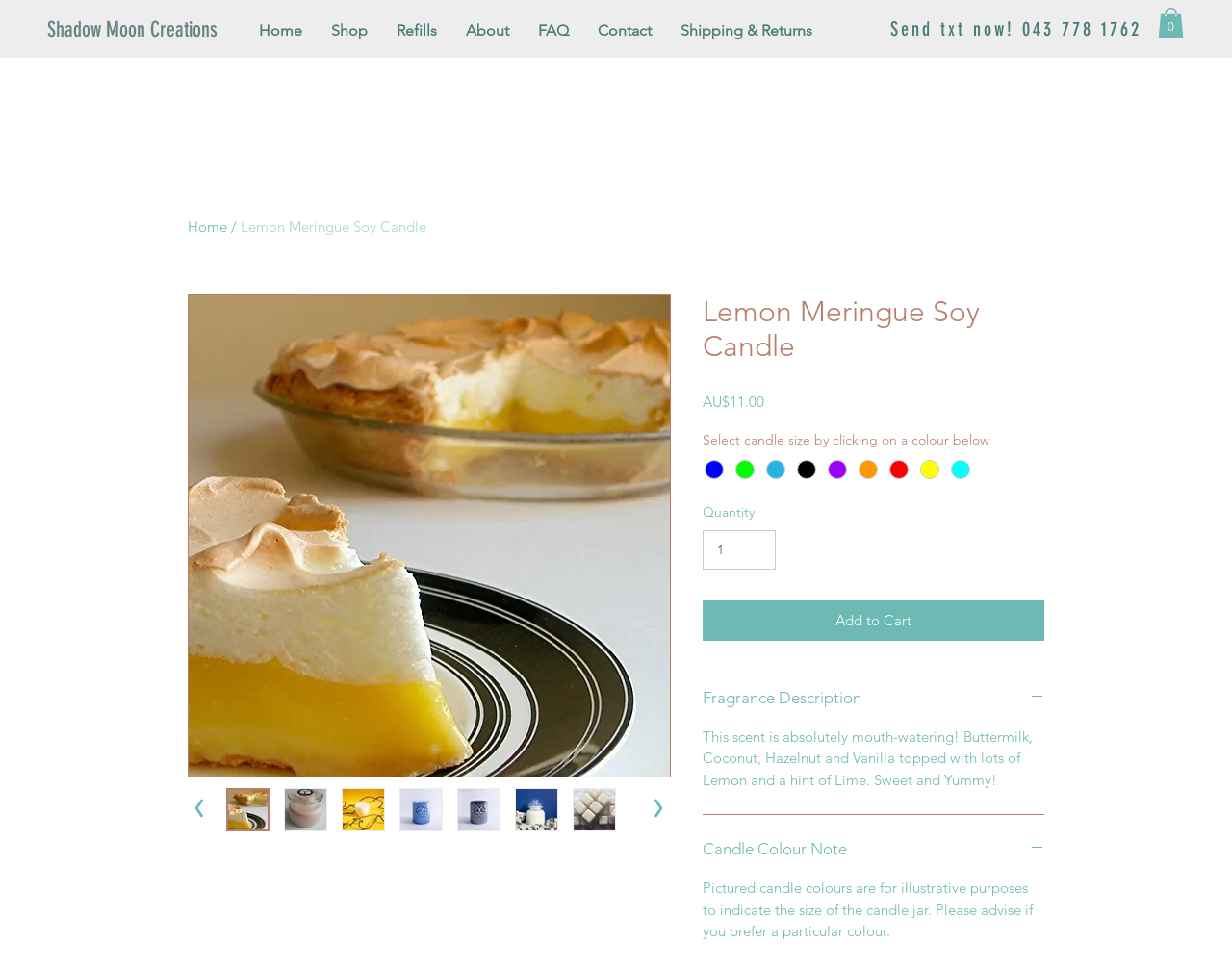Locate the bounding box coordinates for the element described below: "Fragrance Description". The coordinates must be four float values between 0 and 1, formatted as [left, top, right, bottom].

[0.57, 0.71, 0.848, 0.733]